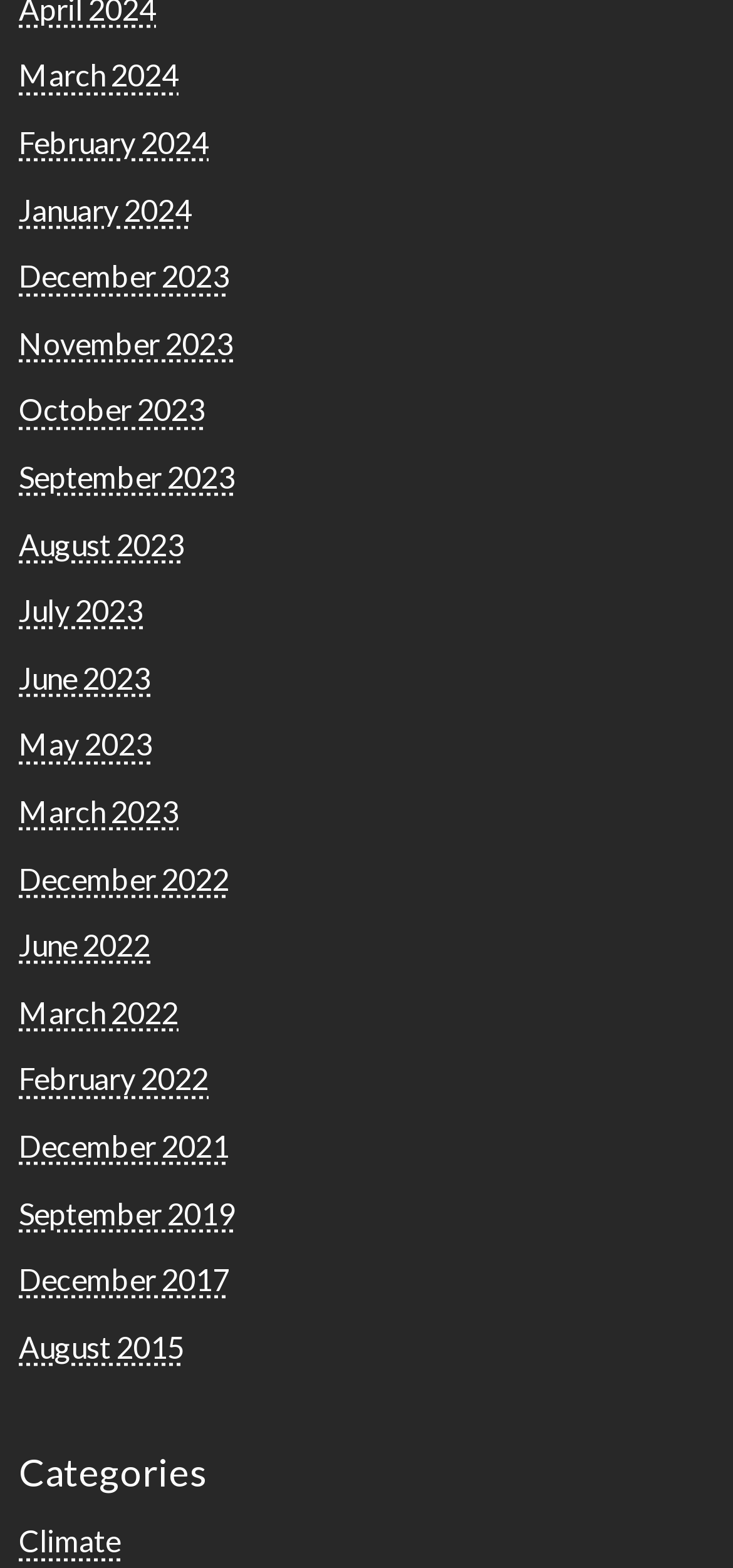Using the element description: "Food and Drink", determine the bounding box coordinates for the specified UI element. The coordinates should be four float numbers between 0 and 1, [left, top, right, bottom].

None